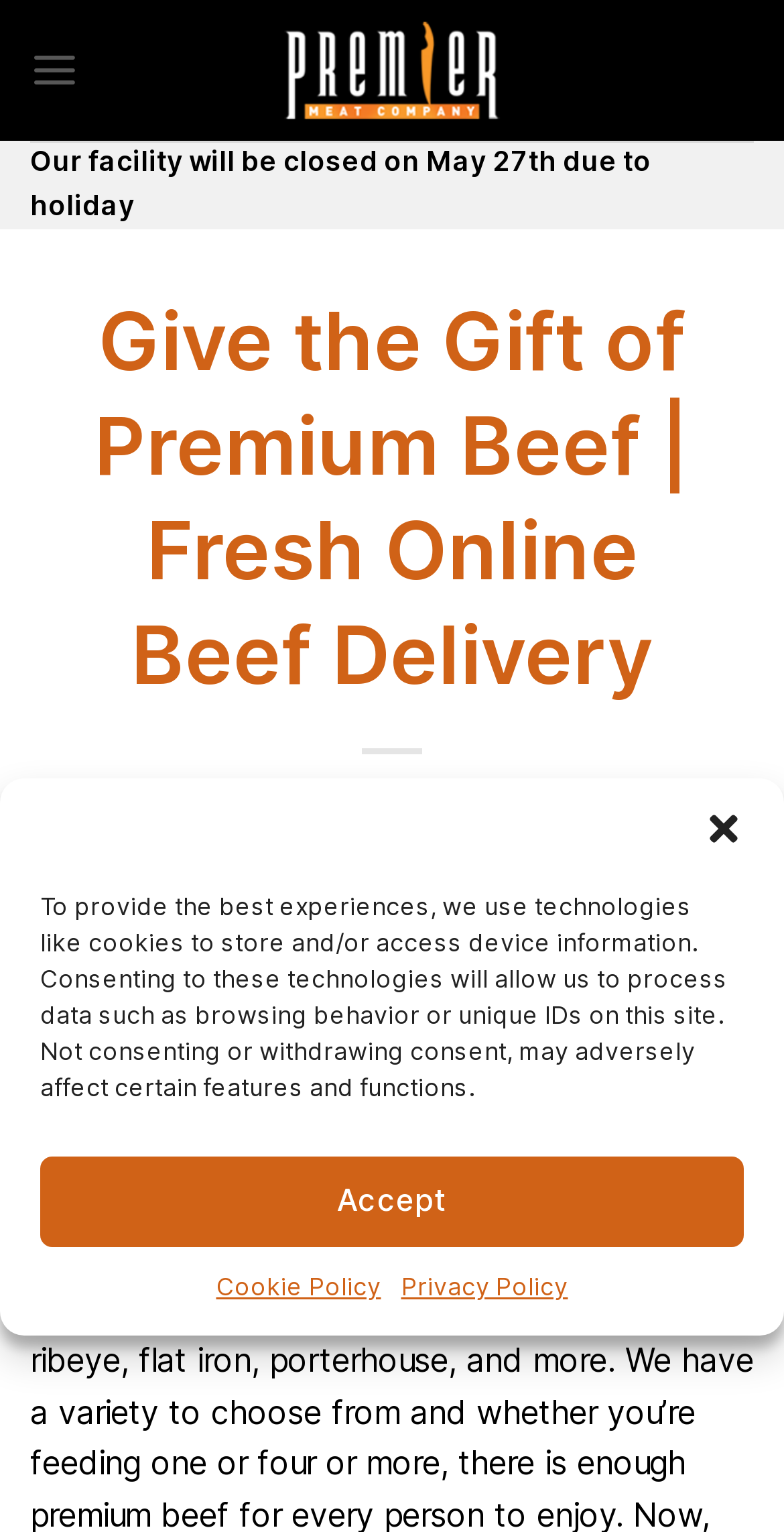What is the purpose of the website?
Using the image as a reference, deliver a detailed and thorough answer to the question.

I inferred the purpose of the website by reading the static text on the webpage, which mentions 'Our beef selection is available for delivery when ordered through our online store'.